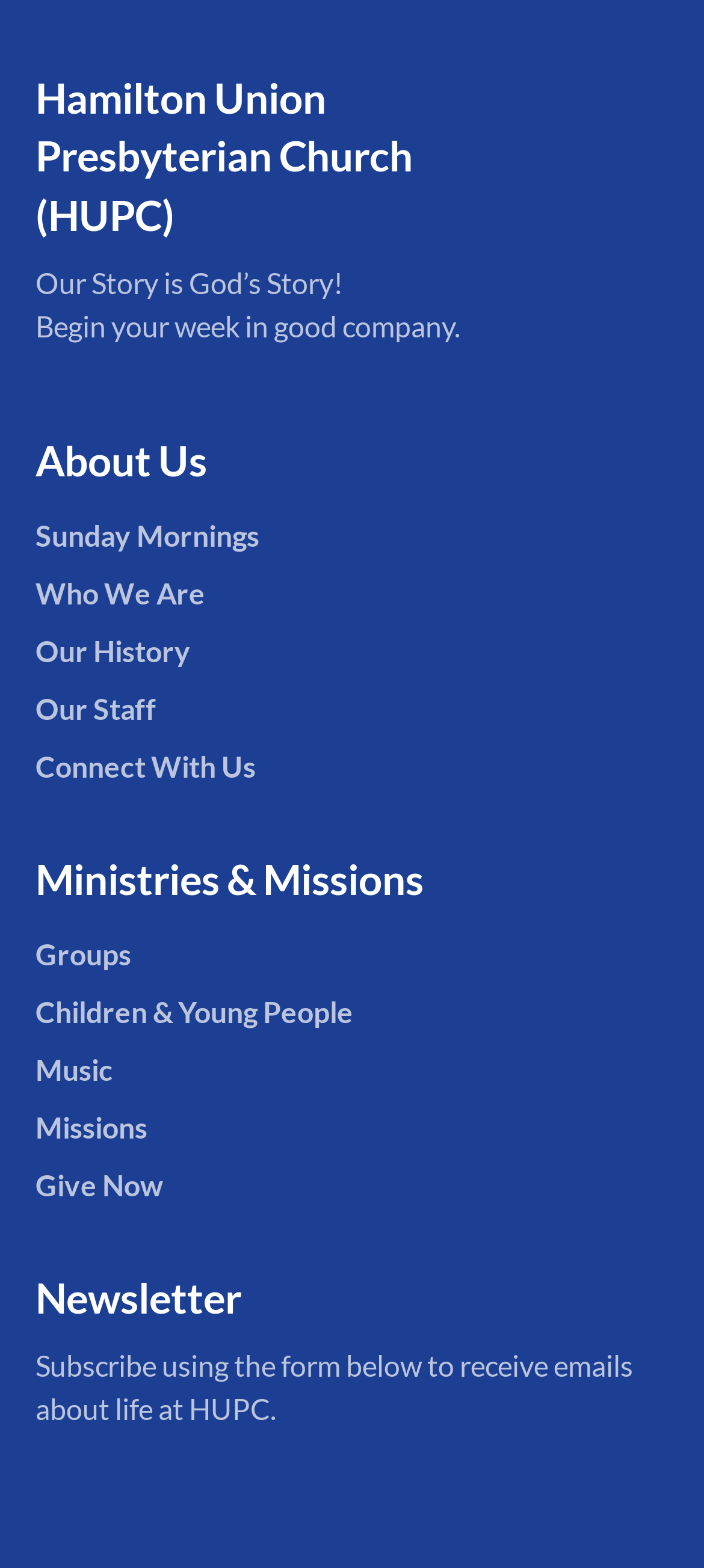Please identify the bounding box coordinates of the element I should click to complete this instruction: 'Learn about Our History'. The coordinates should be given as four float numbers between 0 and 1, like this: [left, top, right, bottom].

[0.05, 0.404, 0.271, 0.426]